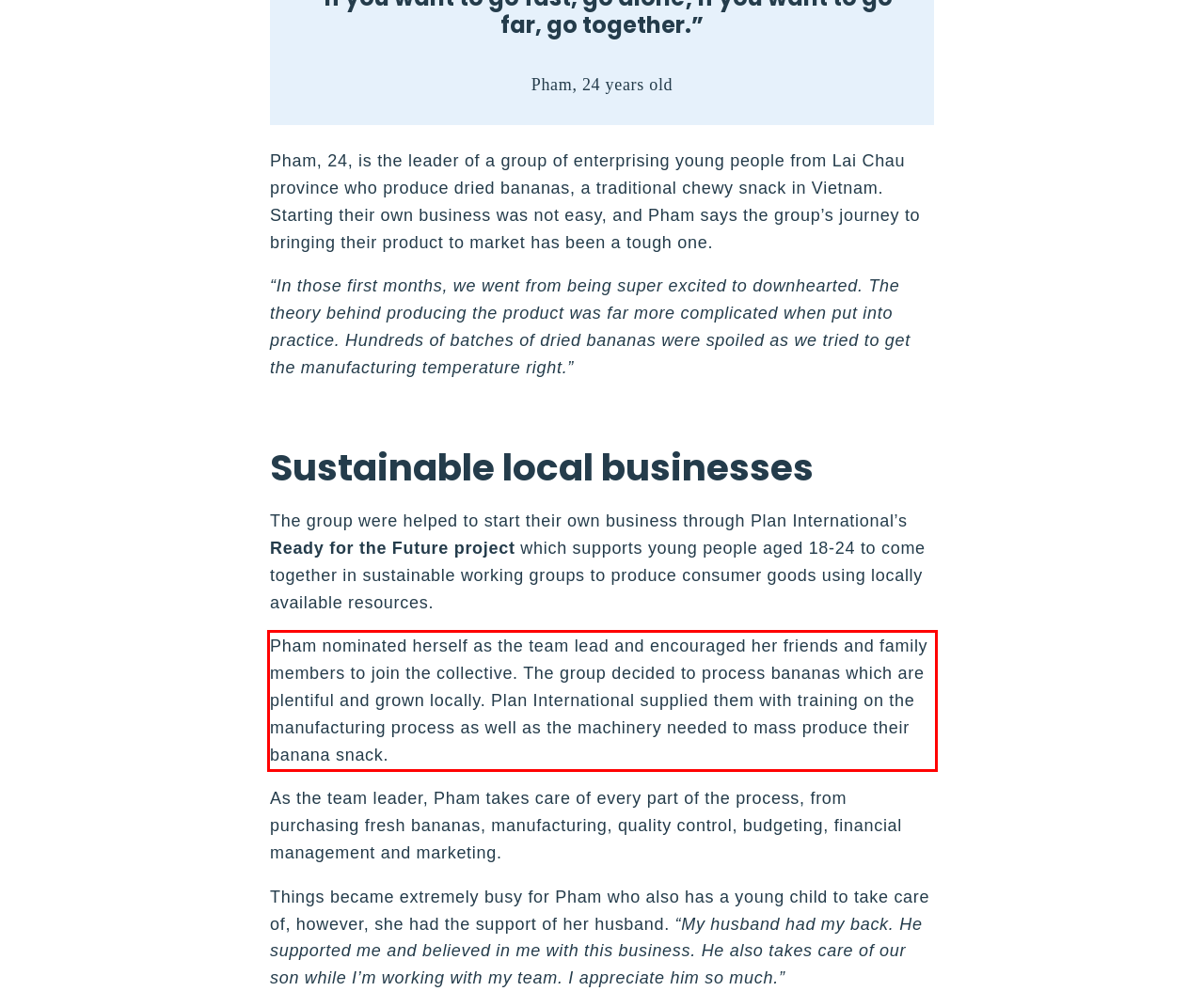Given a webpage screenshot, locate the red bounding box and extract the text content found inside it.

Pham nominated herself as the team lead and encouraged her friends and family members to join the collective. The group decided to process bananas which are plentiful and grown locally. Plan International supplied them with training on the manufacturing process as well as the machinery needed to mass produce their banana snack.